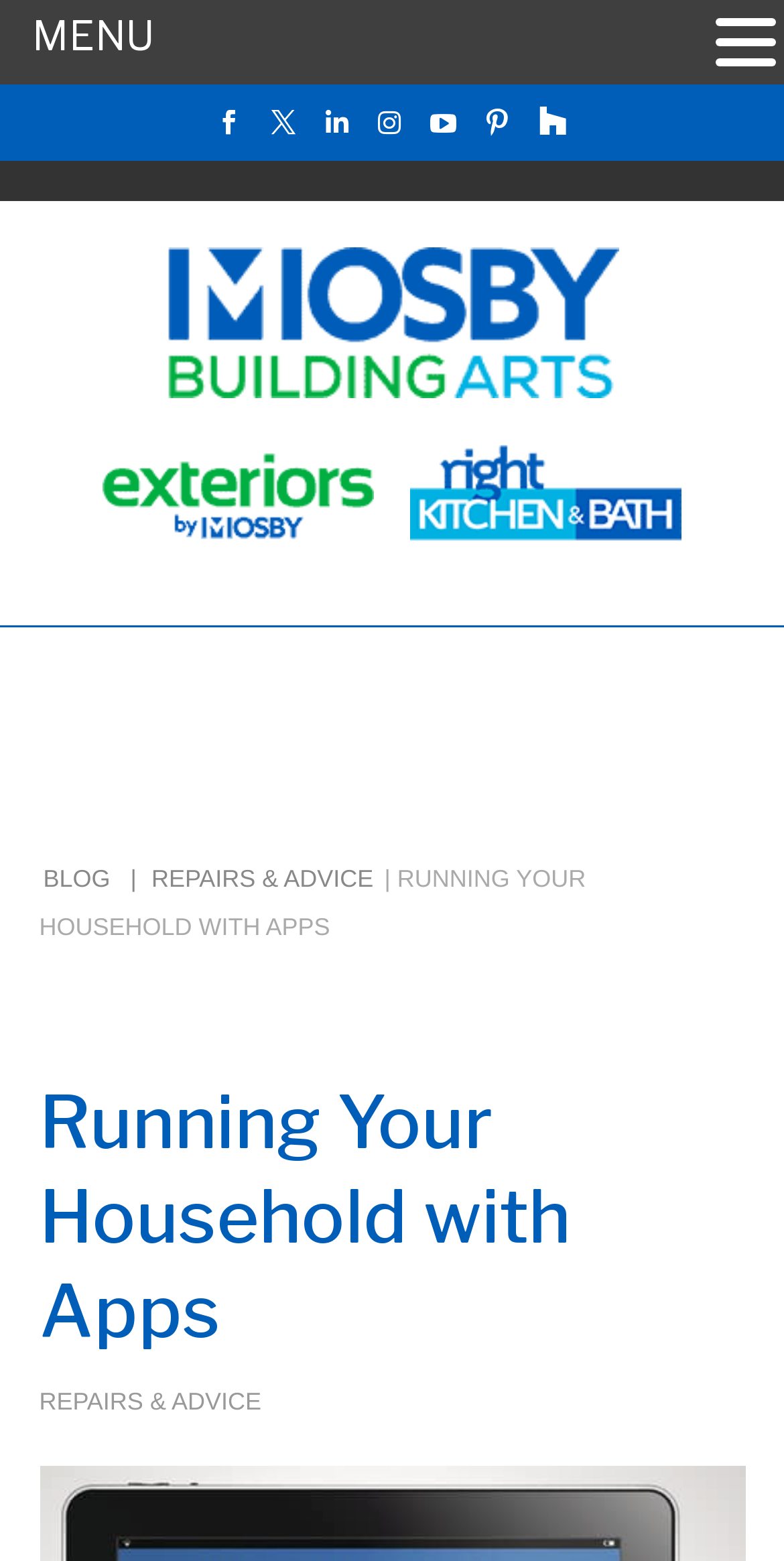Identify the bounding box coordinates of the clickable section necessary to follow the following instruction: "visit the repairs and advice page". The coordinates should be presented as four float numbers from 0 to 1, i.e., [left, top, right, bottom].

[0.188, 0.554, 0.482, 0.572]